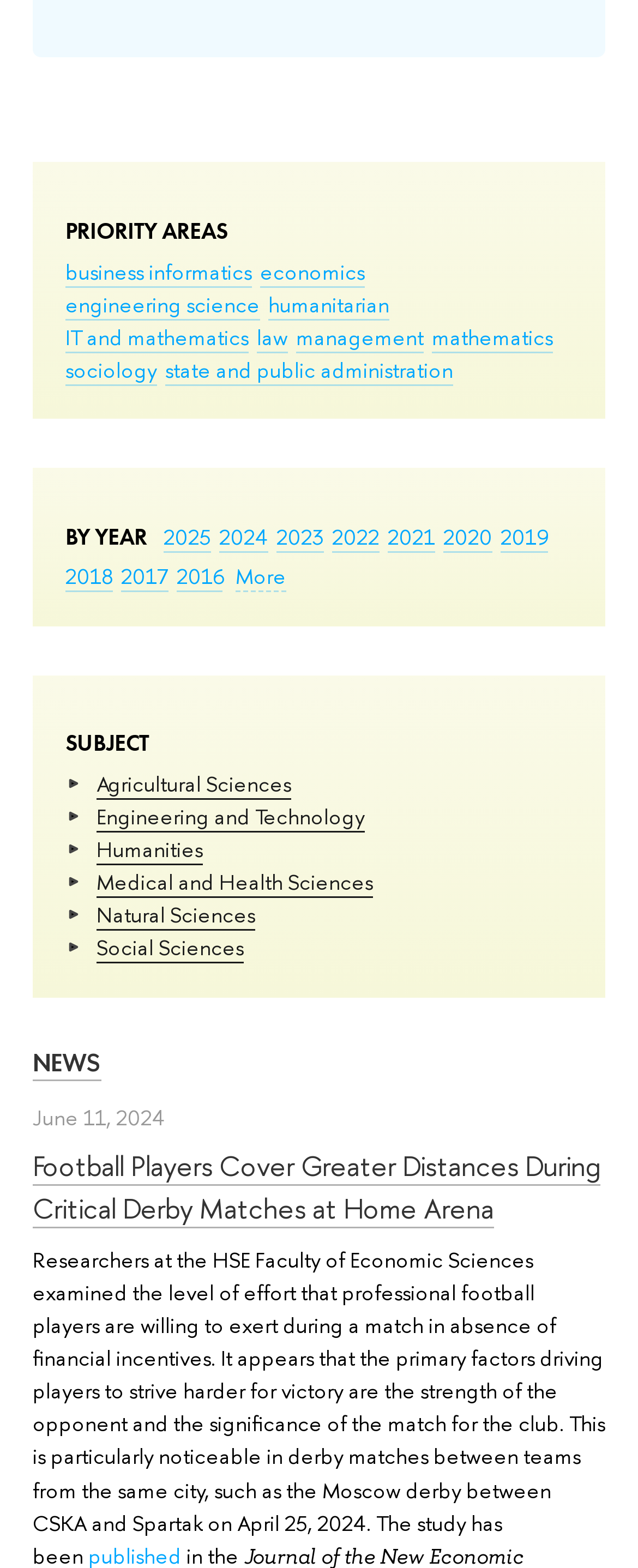Locate the bounding box coordinates of the element you need to click to accomplish the task described by this instruction: "select 2025".

[0.256, 0.332, 0.331, 0.352]